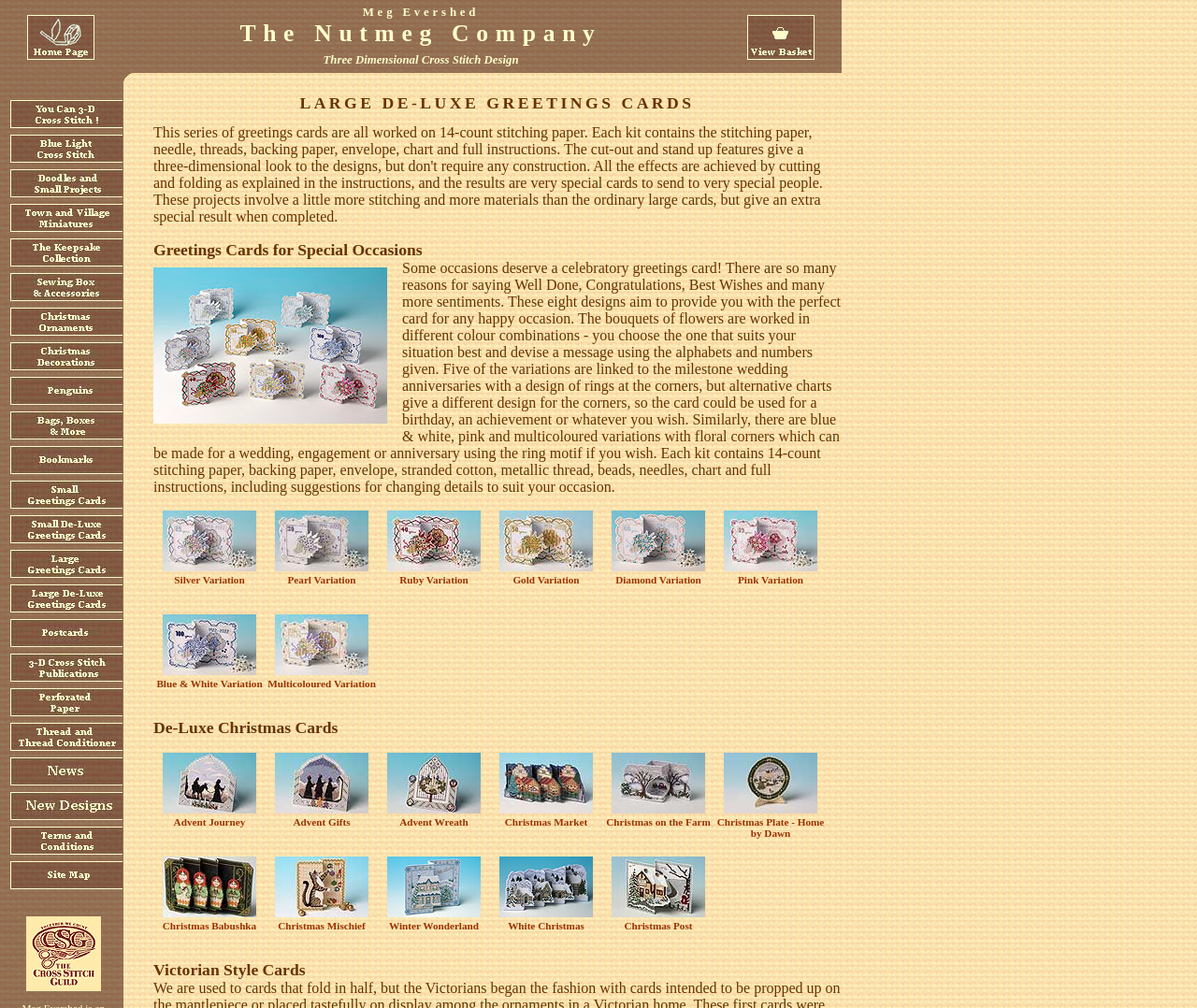Please find and generate the text of the main heading on the webpage.

LARGE DE-LUXE GREETINGS CARDS